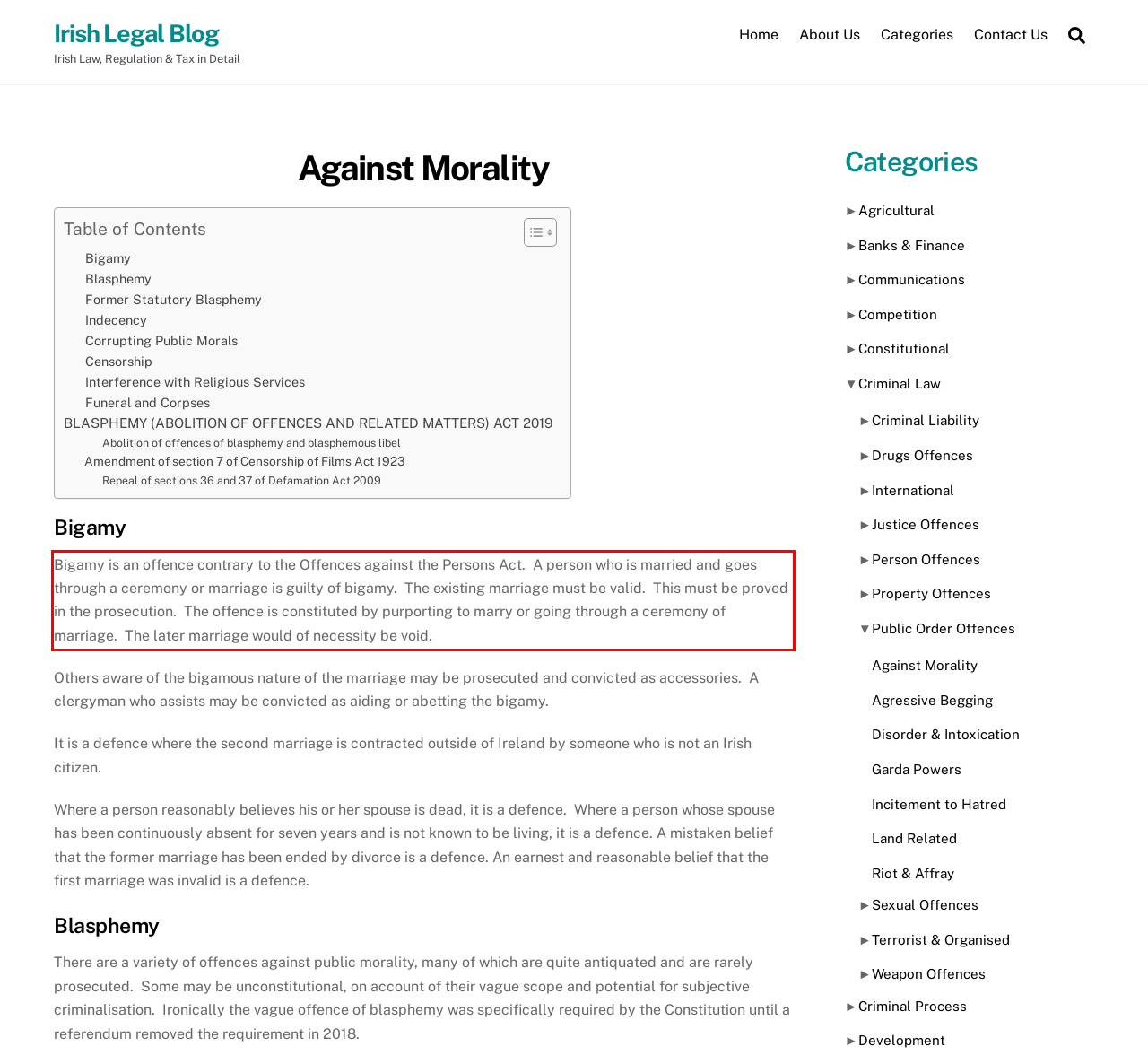You have a screenshot with a red rectangle around a UI element. Recognize and extract the text within this red bounding box using OCR.

Bigamy is an offence contrary to the Offences against the Persons Act. A person who is married and goes through a ceremony or marriage is guilty of bigamy. The existing marriage must be valid. This must be proved in the prosecution. The offence is constituted by purporting to marry or going through a ceremony of marriage. The later marriage would of necessity be void.